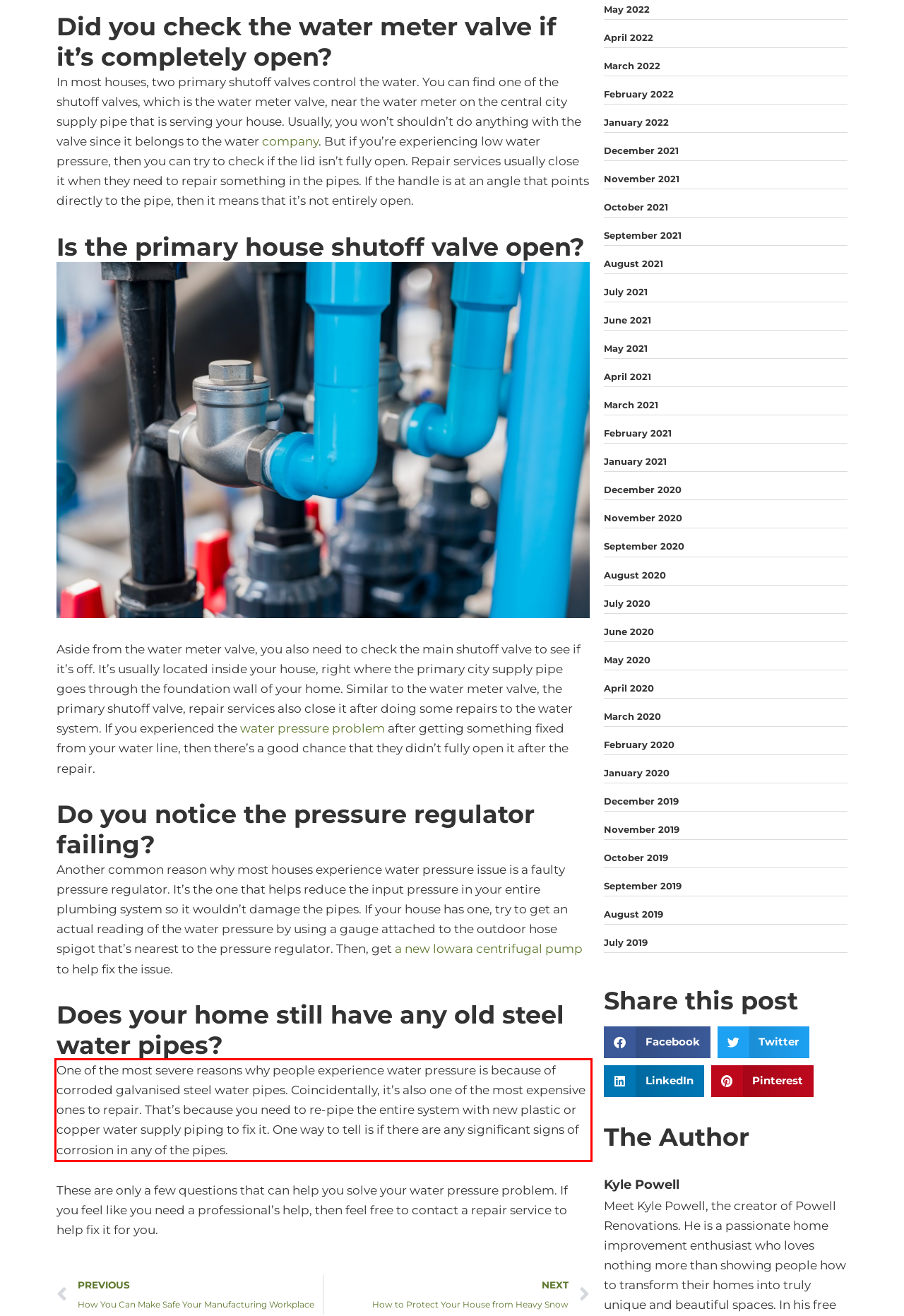View the screenshot of the webpage and identify the UI element surrounded by a red bounding box. Extract the text contained within this red bounding box.

One of the most severe reasons why people experience water pressure is because of corroded galvanised steel water pipes. Coincidentally, it’s also one of the most expensive ones to repair. That’s because you need to re-pipe the entire system with new plastic or copper water supply piping to fix it. One way to tell is if there are any significant signs of corrosion in any of the pipes.